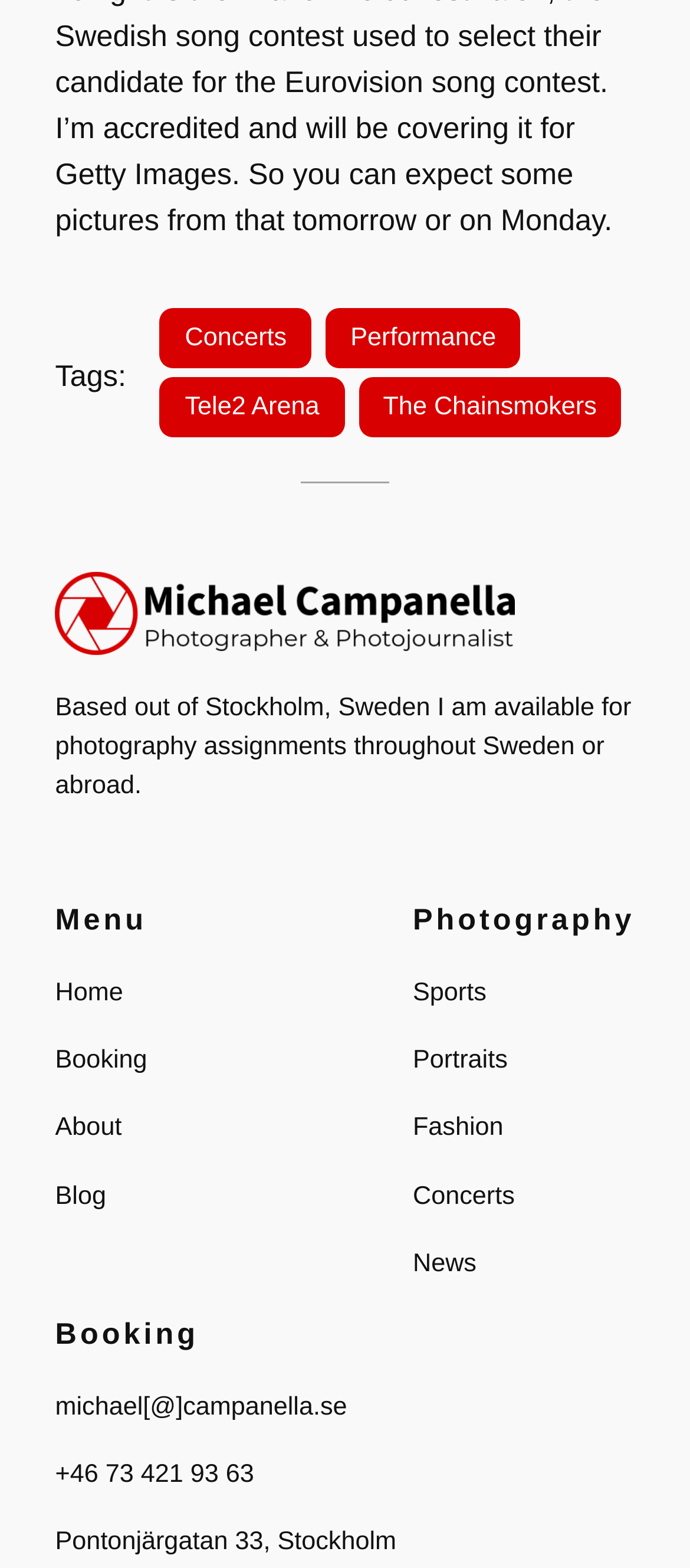Provide the bounding box coordinates of the UI element that matches the description: "+46 73 421 93 63".

[0.08, 0.928, 0.368, 0.953]